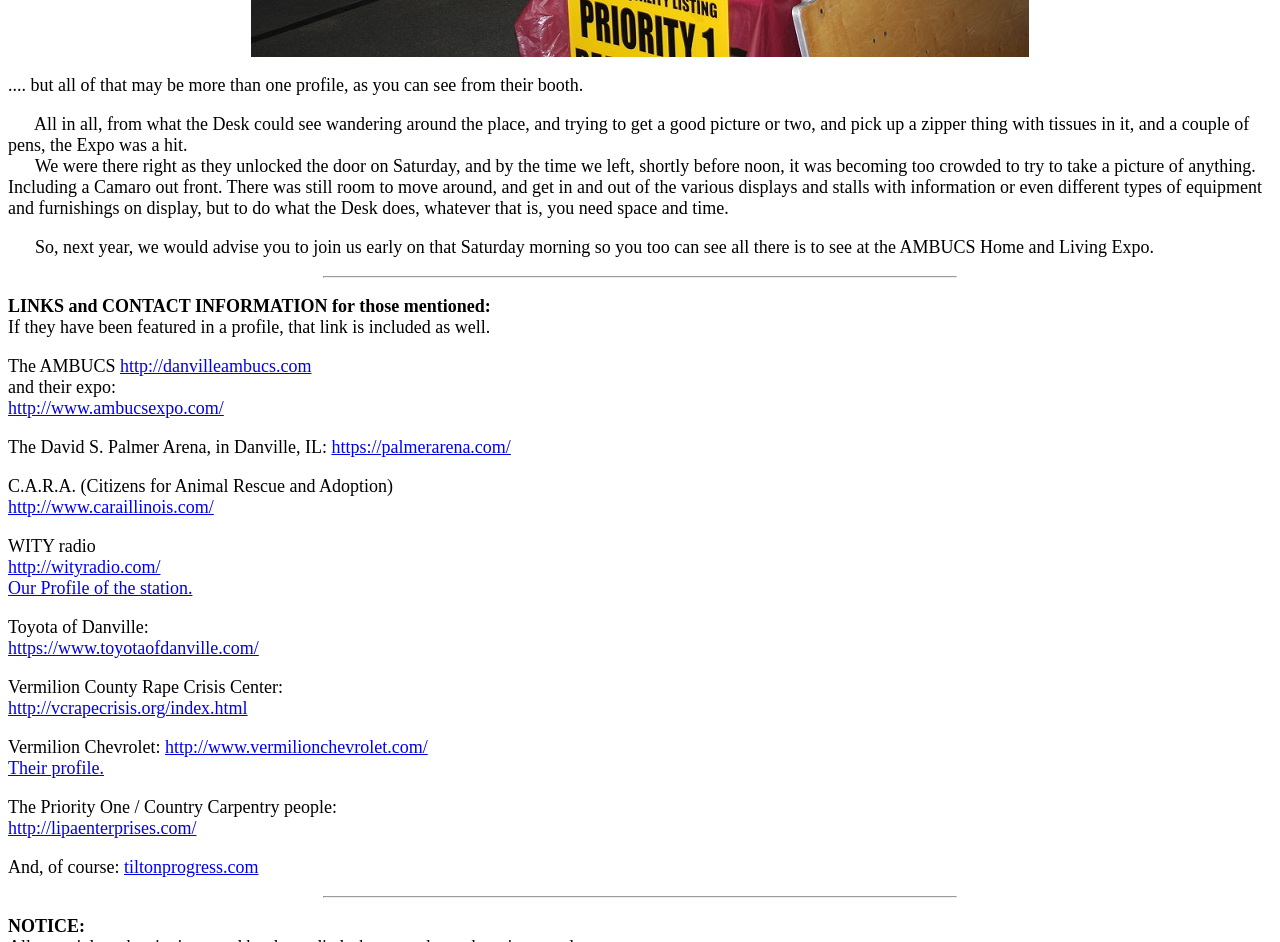Provide a one-word or brief phrase answer to the question:
What is the main topic of the webpage?

AMBUCS Home and Living Expo